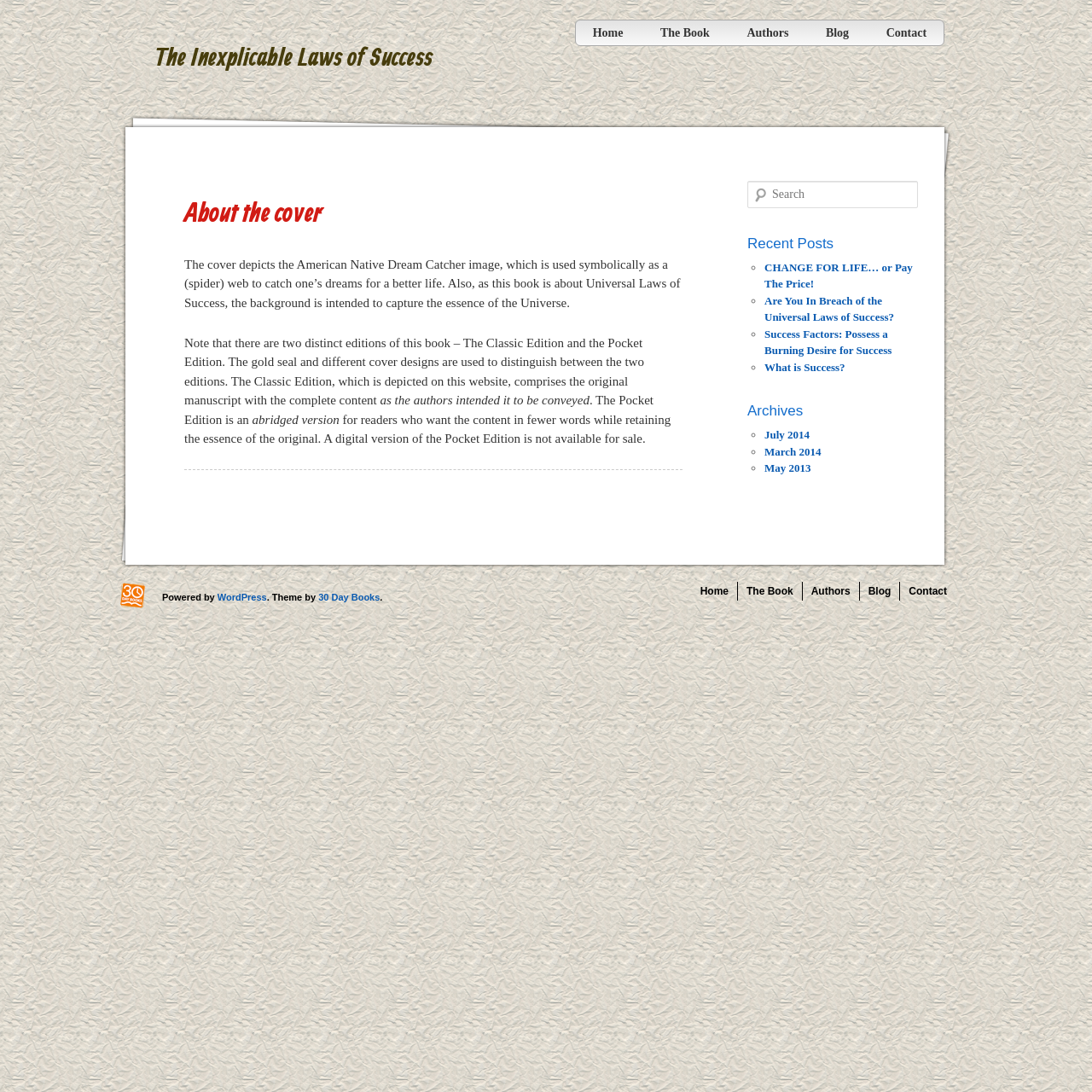Find the bounding box coordinates of the area to click in order to follow the instruction: "Click the 'Contact' link".

[0.796, 0.018, 0.864, 0.041]